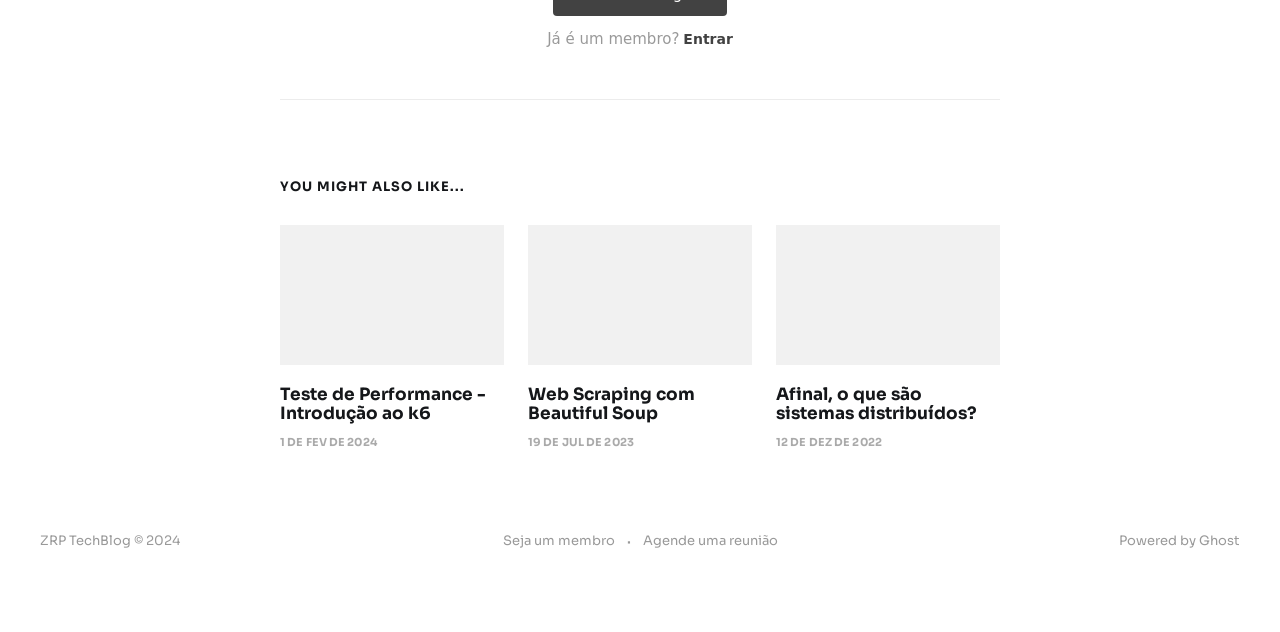What is the topic of the first article?
Please provide a full and detailed response to the question.

The first article is about 'Teste de Performance - Introdução ao k6' as indicated by the heading and link text.